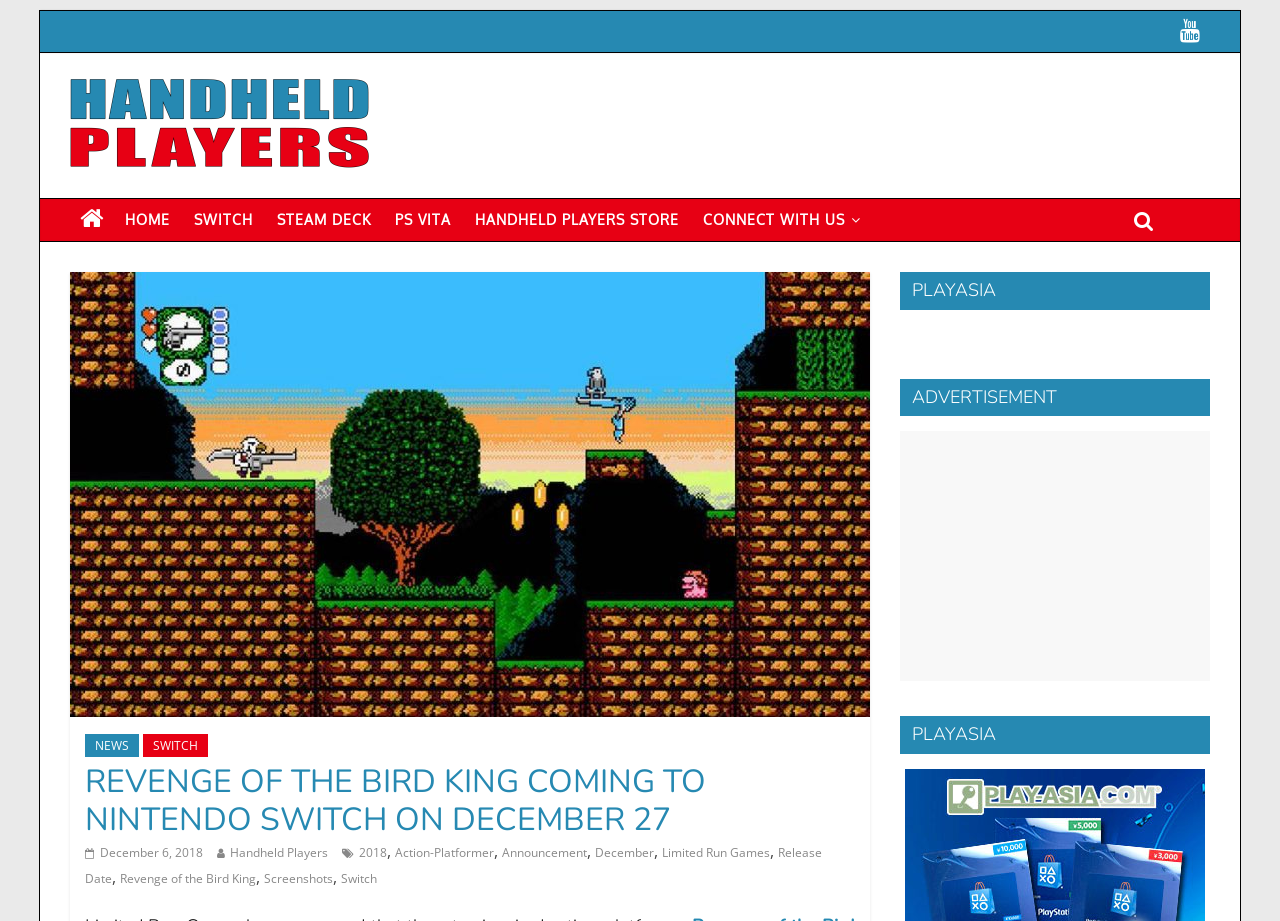Provide the bounding box coordinates for the area that should be clicked to complete the instruction: "View the screenshots of Revenge of the Bird King".

[0.206, 0.945, 0.26, 0.963]